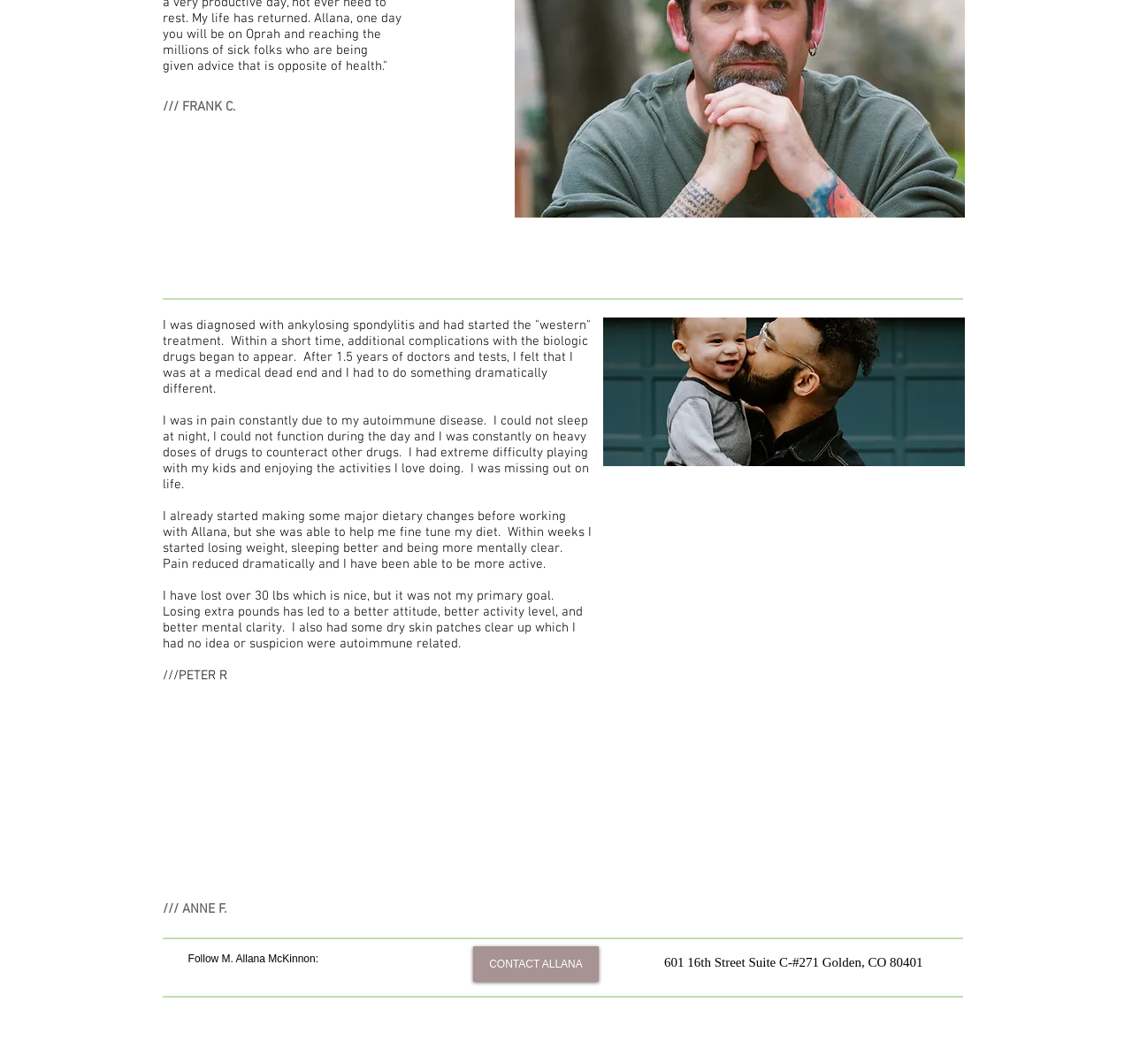How many people are mentioned on the webpage?
Refer to the image and respond with a one-word or short-phrase answer.

3